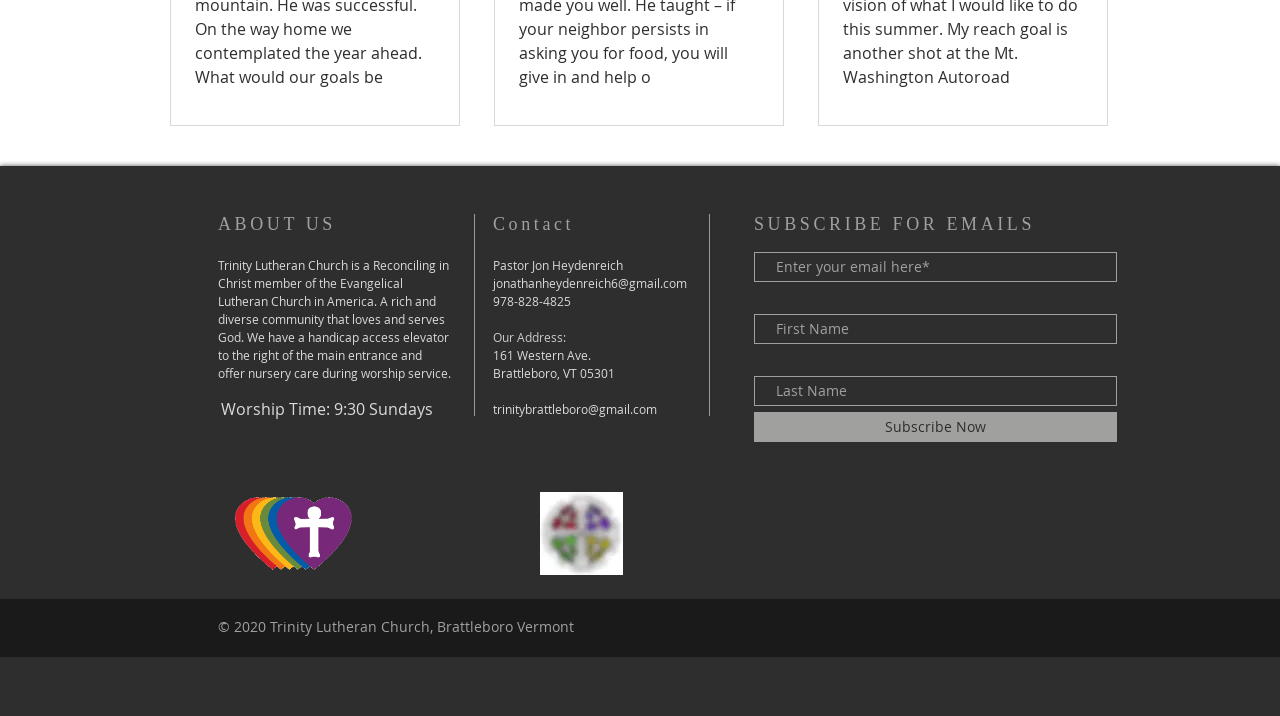Given the element description Subscribe Now, identify the bounding box coordinates for the UI element on the webpage screenshot. The format should be (top-left x, top-left y, bottom-right x, bottom-right y), with values between 0 and 1.

[0.589, 0.575, 0.873, 0.617]